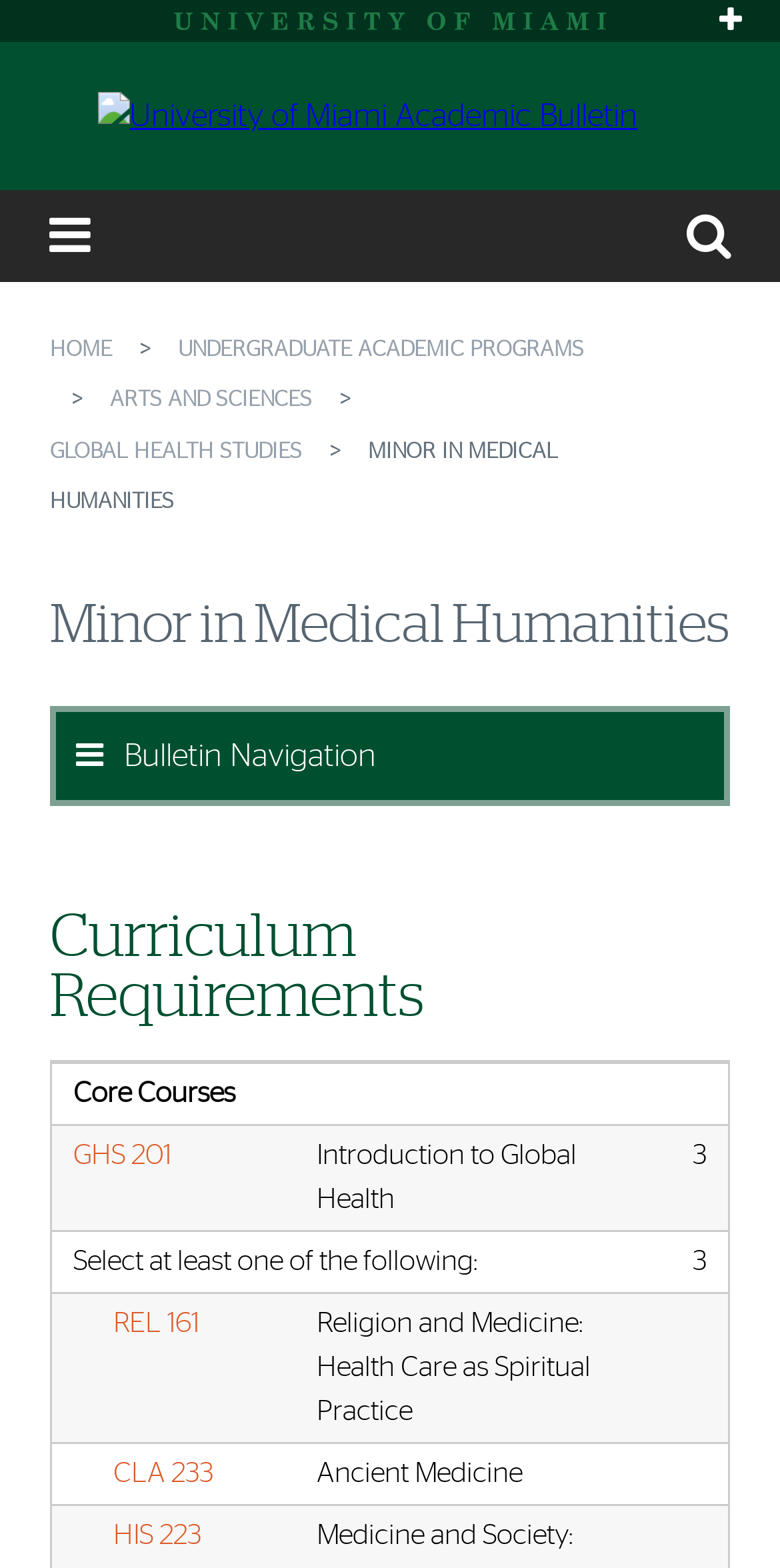Examine the screenshot and answer the question in as much detail as possible: What is the minor program described on this webpage?

The answer can be found by looking at the heading element 'Minor in Medical Humanities' which is a prominent element on the webpage. This heading is also repeated in the StaticText element 'MINOR IN MEDICAL HUMANITIES'.